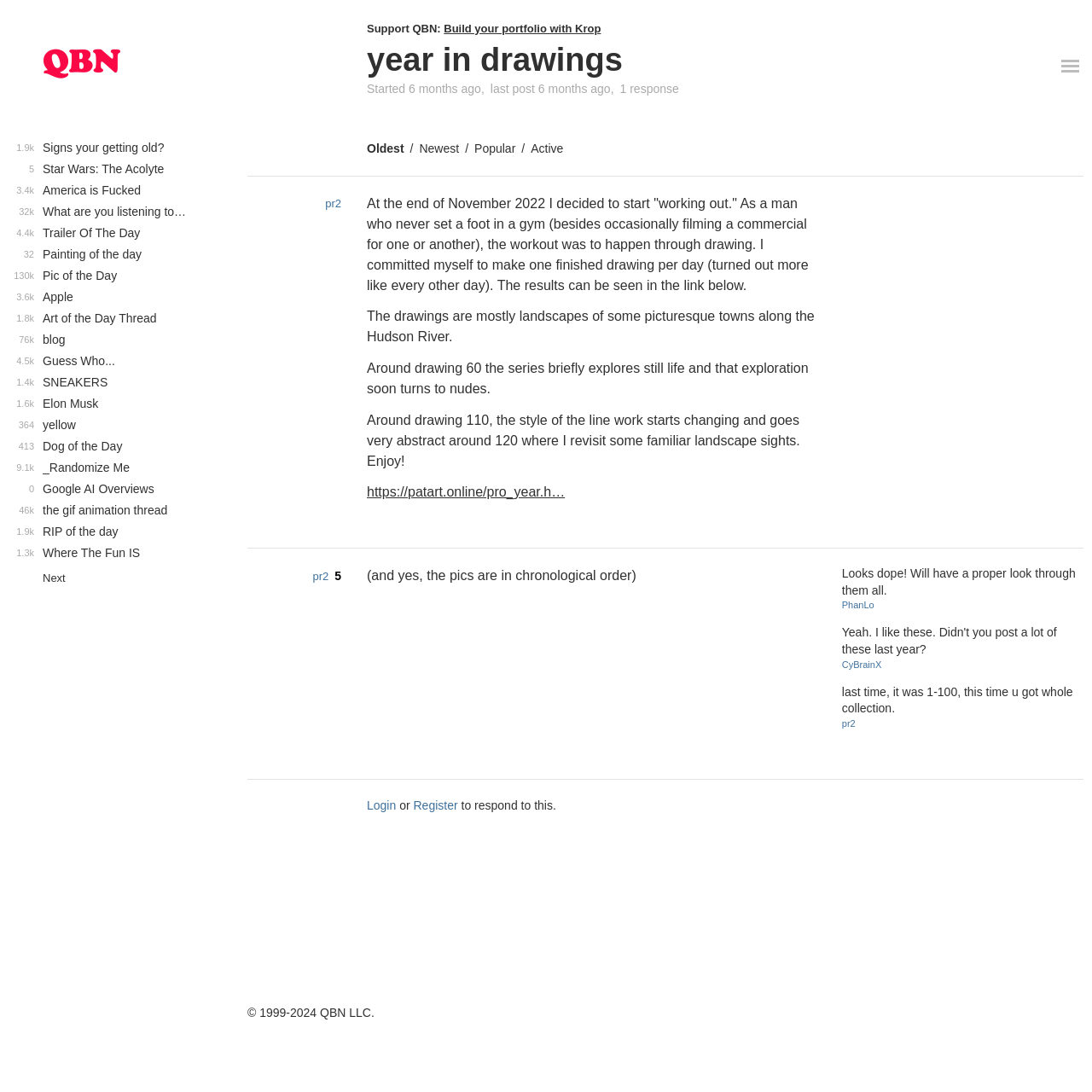Identify and provide the title of the webpage.

year in drawings